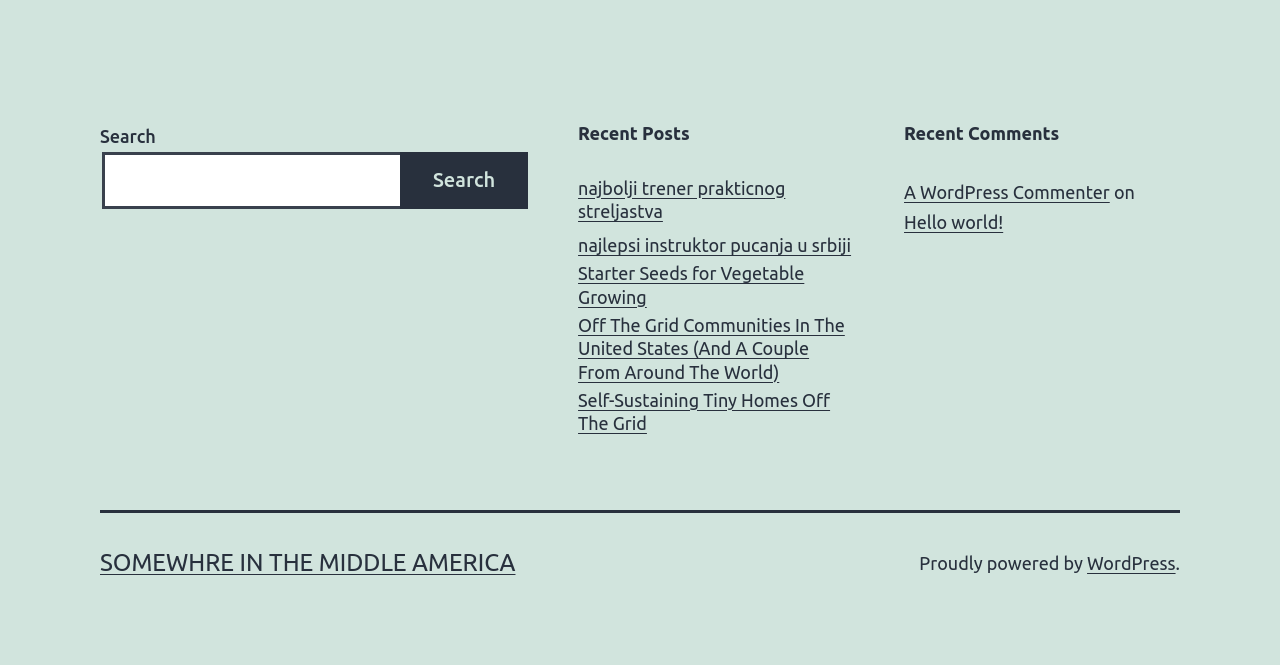How many recent comments are listed?
By examining the image, provide a one-word or phrase answer.

1